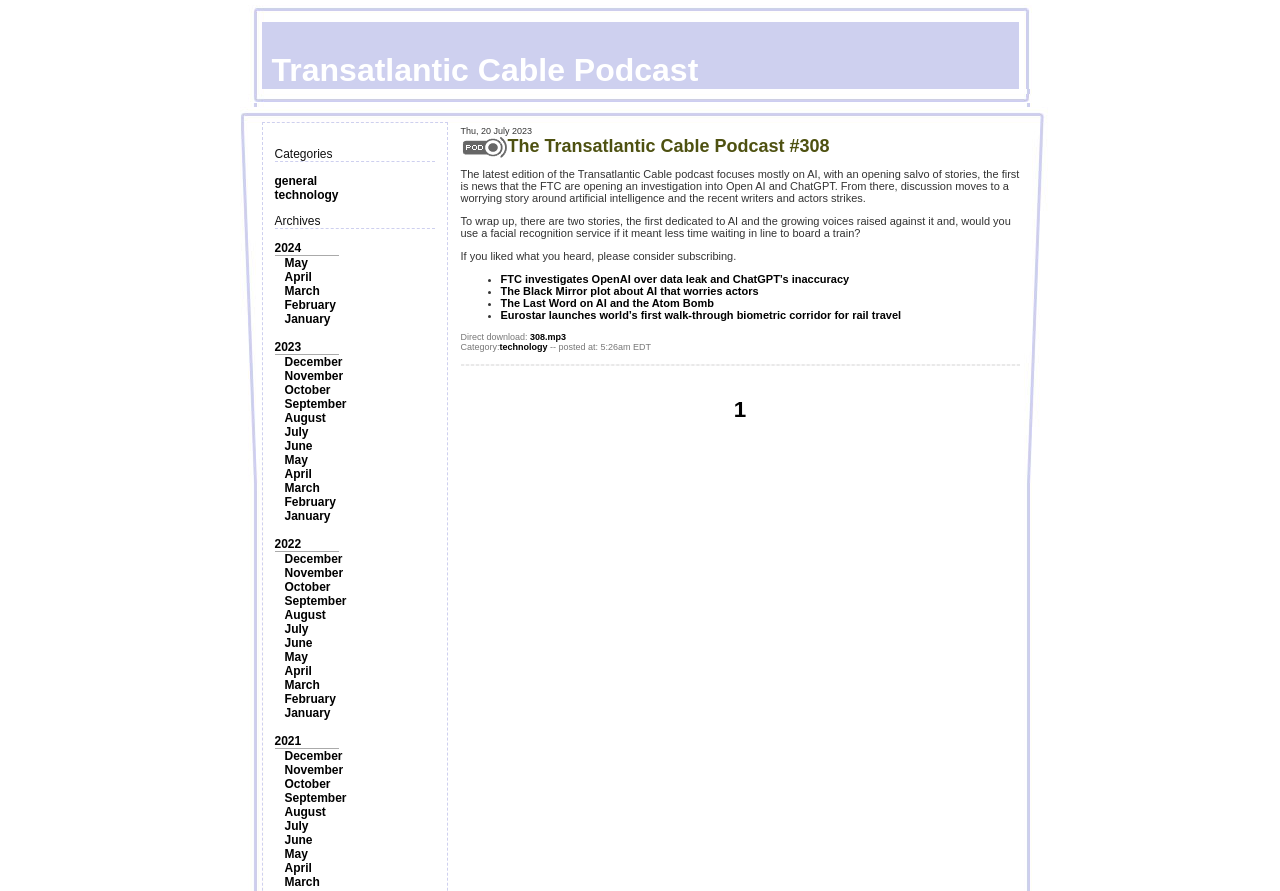Identify the bounding box coordinates of the HTML element based on this description: "Transatlantic Cable Podcast".

[0.181, 0.025, 0.819, 0.1]